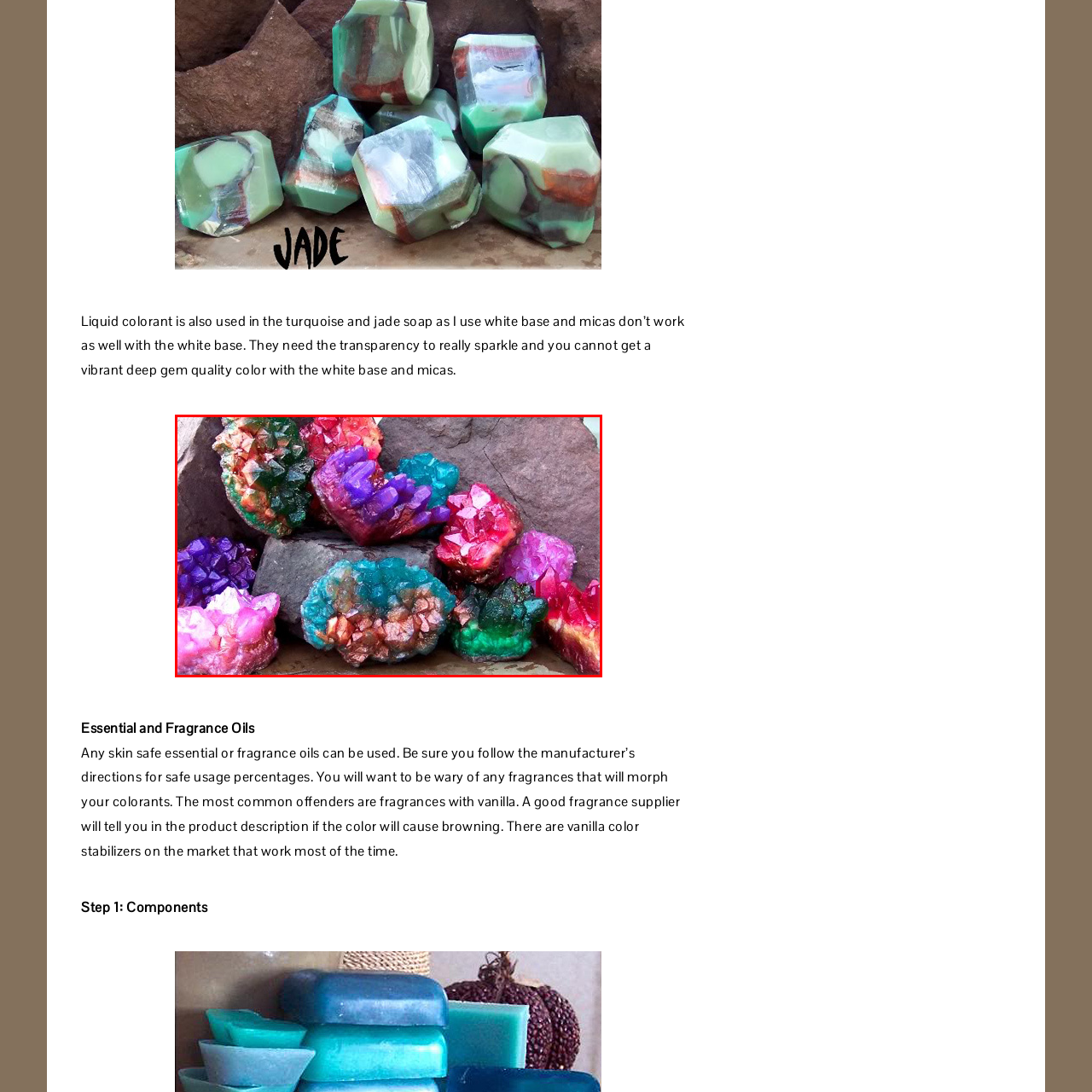Concentrate on the image inside the red frame and provide a detailed response to the subsequent question, utilizing the visual information from the image: 
What is used to achieve transparency and vibrancy in soap making?

According to the caption, liquid colorants are used, particularly when working with a white base, as traditional micas may not achieve the desired transparency or vibrancy in soap making.